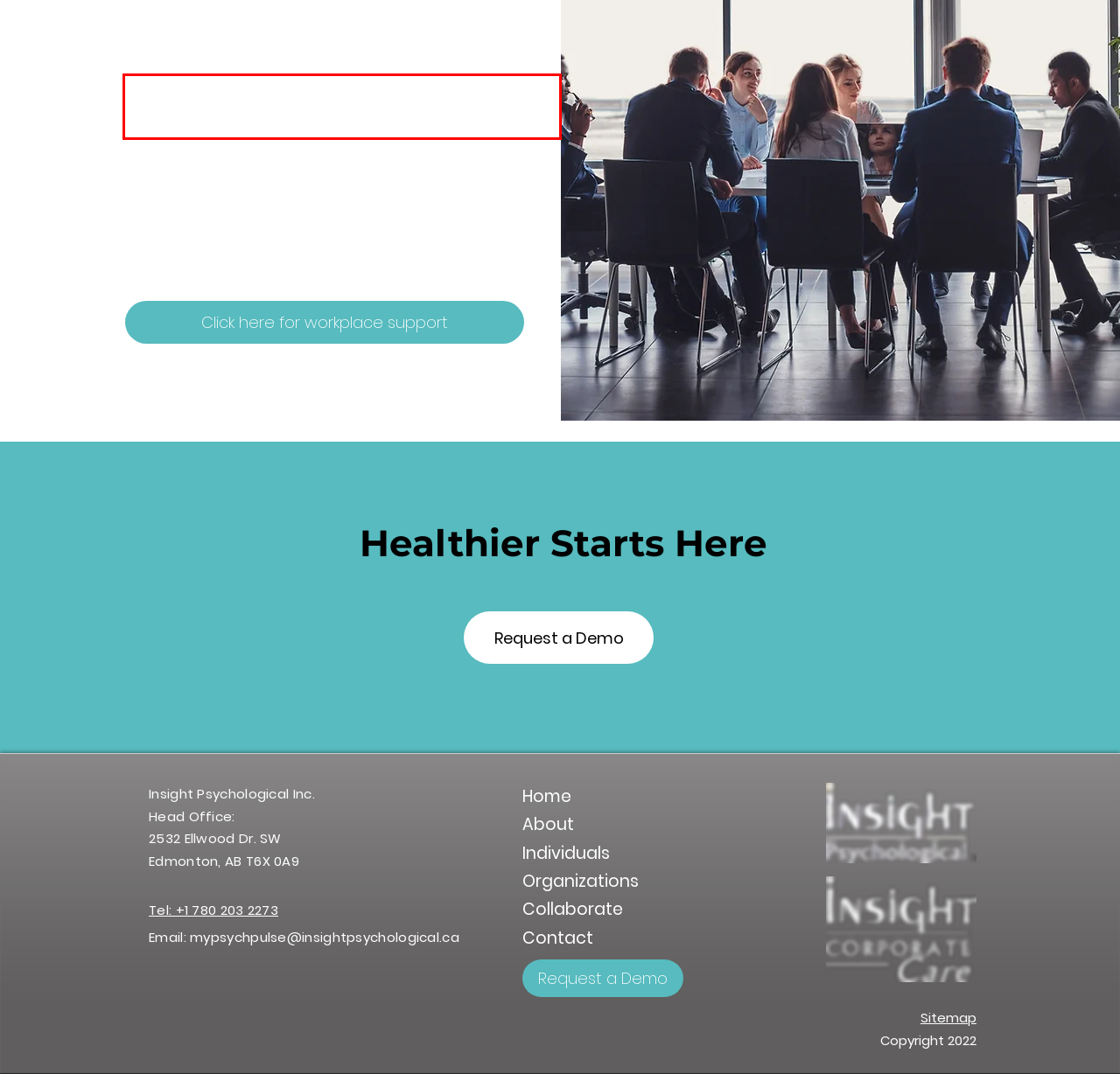Using the provided webpage screenshot, identify and read the text within the red rectangle bounding box.

3) Examine and select psychological and cognitive wellness programs that are suited to the needs of your employees/members and your organization.